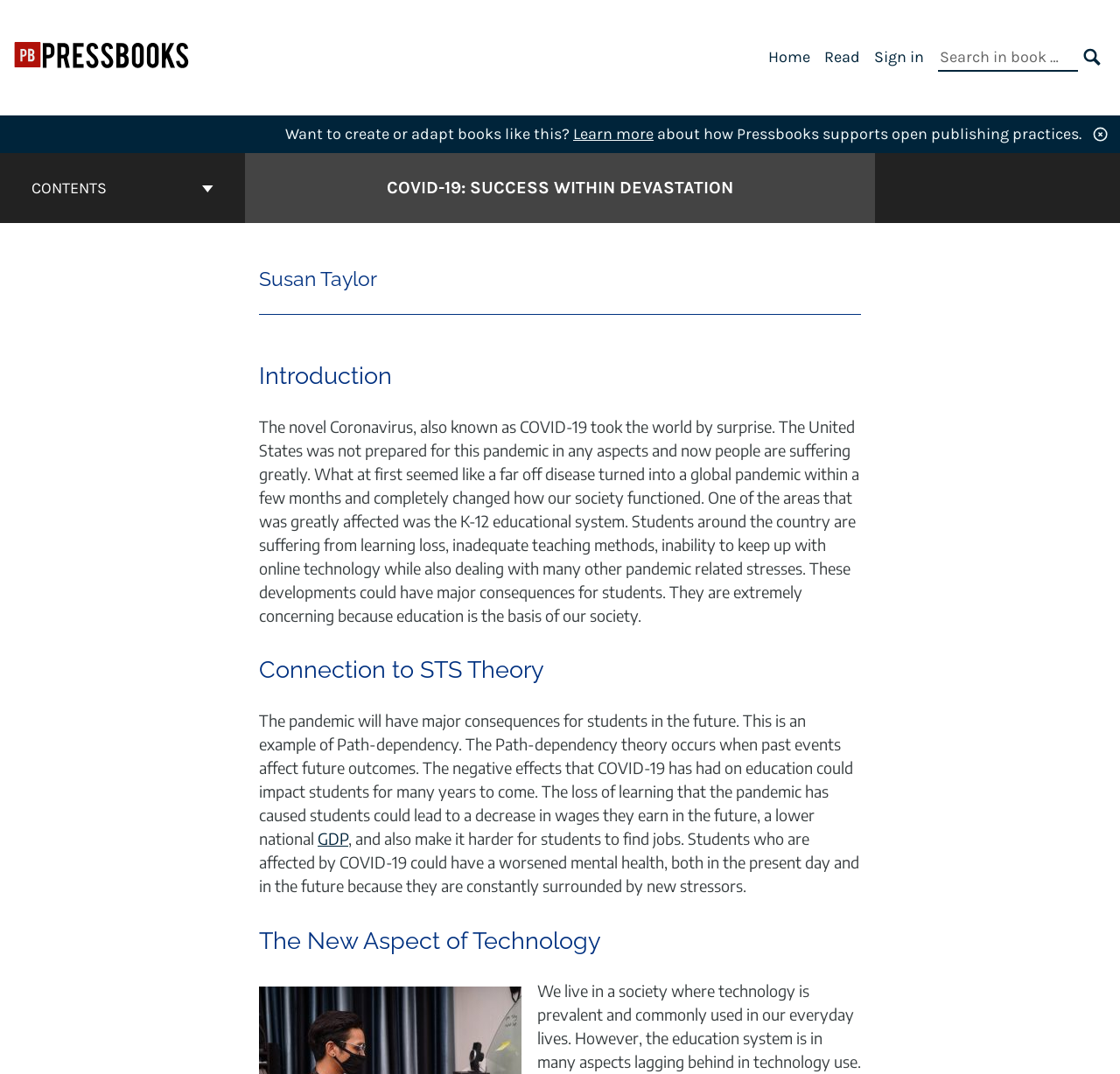Respond to the question with just a single word or phrase: 
What is the topic of the introduction?

The impact of COVID-19 on K-12 students